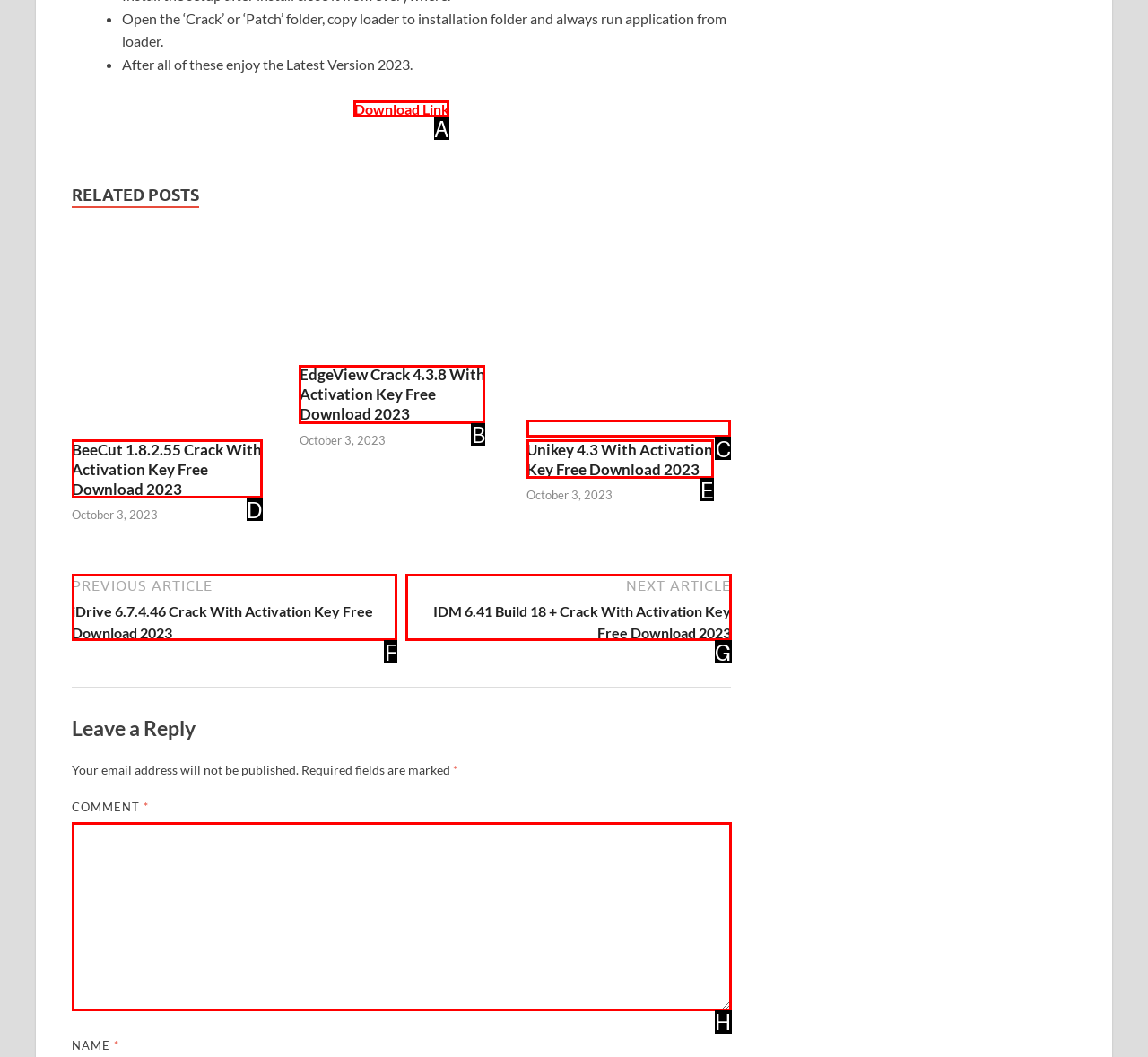Determine which option should be clicked to carry out this task: Download the software
State the letter of the correct choice from the provided options.

A